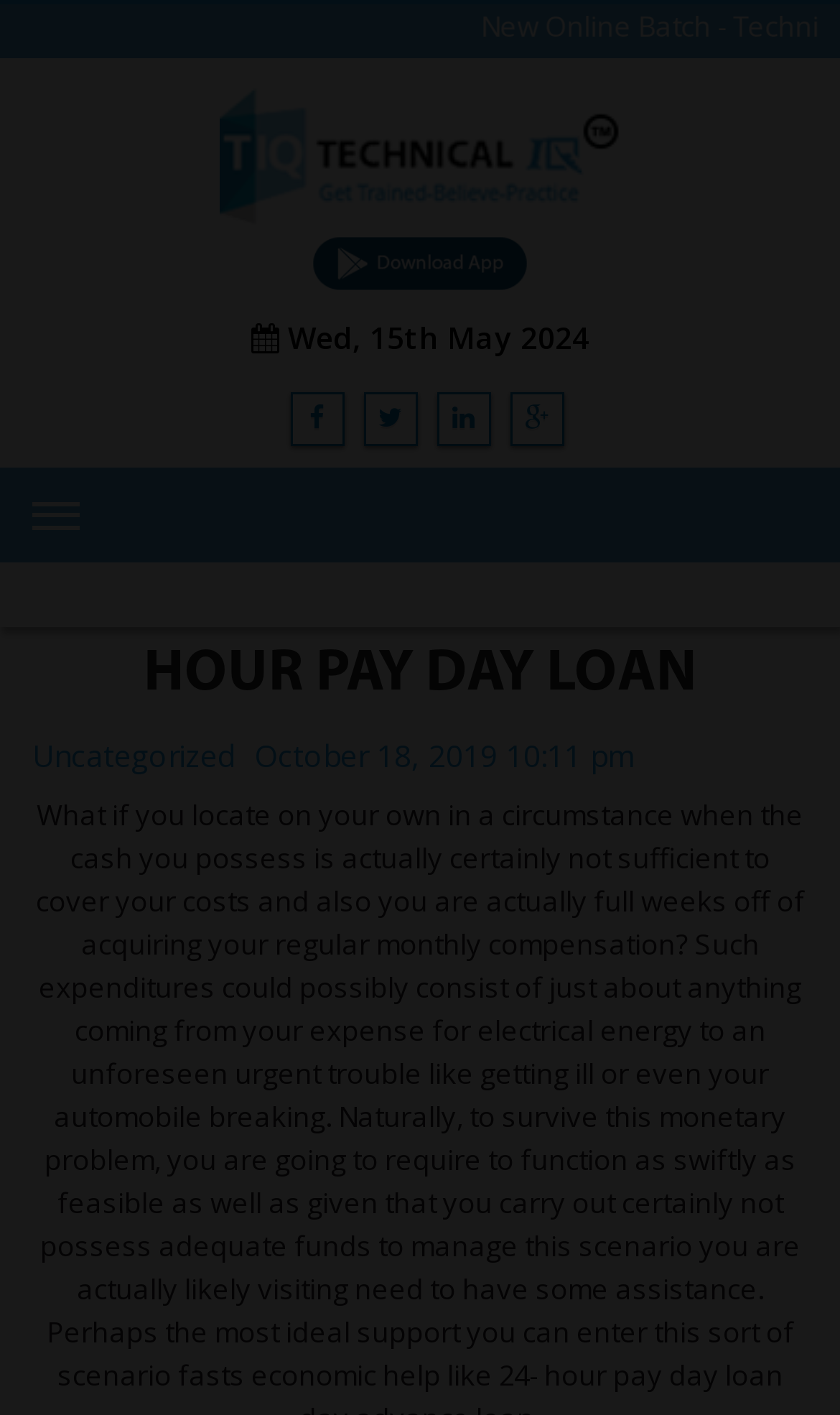Determine the bounding box coordinates of the clickable area required to perform the following instruction: "Click on Technical Iq link". The coordinates should be represented as four float numbers between 0 and 1: [left, top, right, bottom].

[0.26, 0.094, 0.74, 0.122]